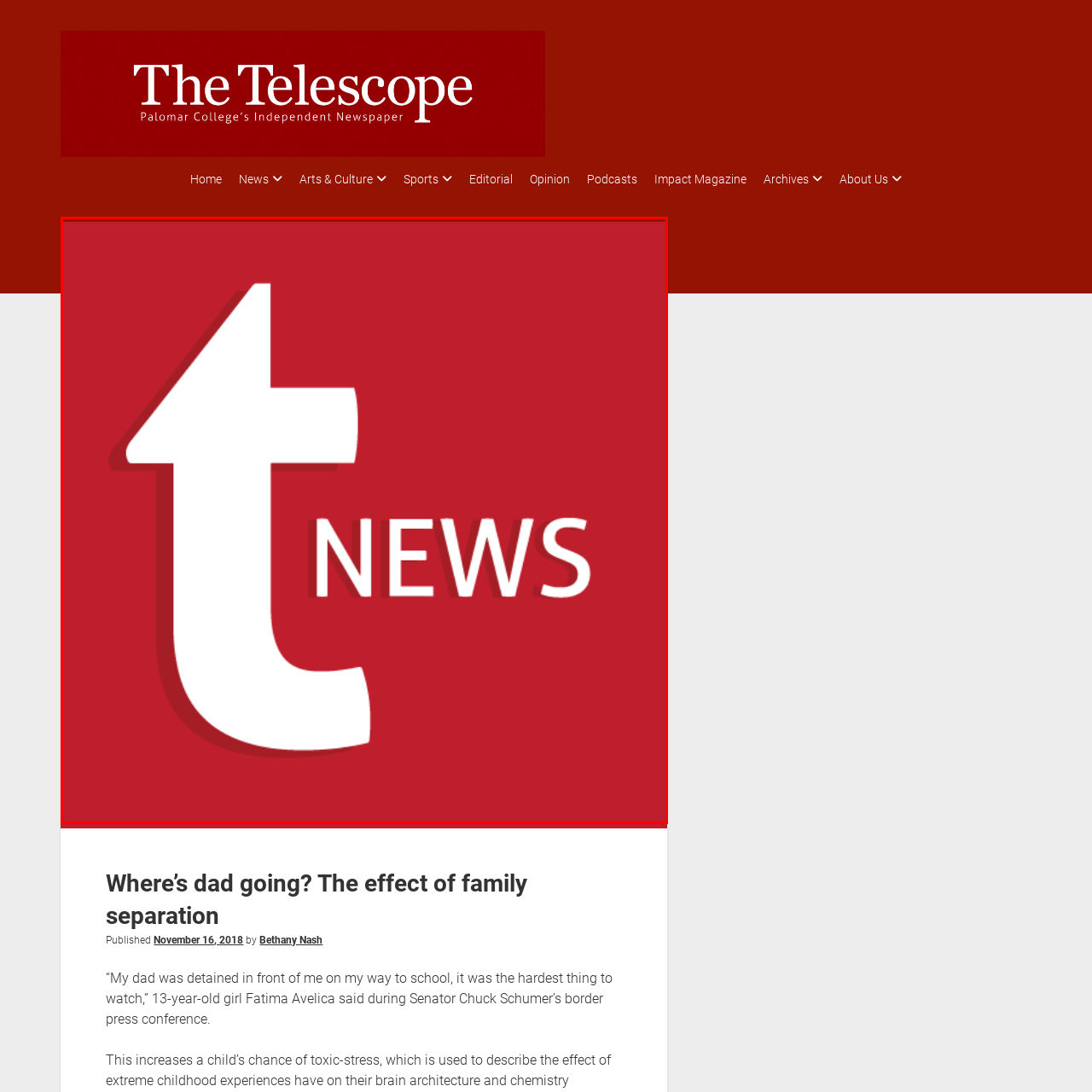Use the image within the highlighted red box to answer the following question with a single word or phrase:
What is written in bold, white uppercase letters?

NEWS